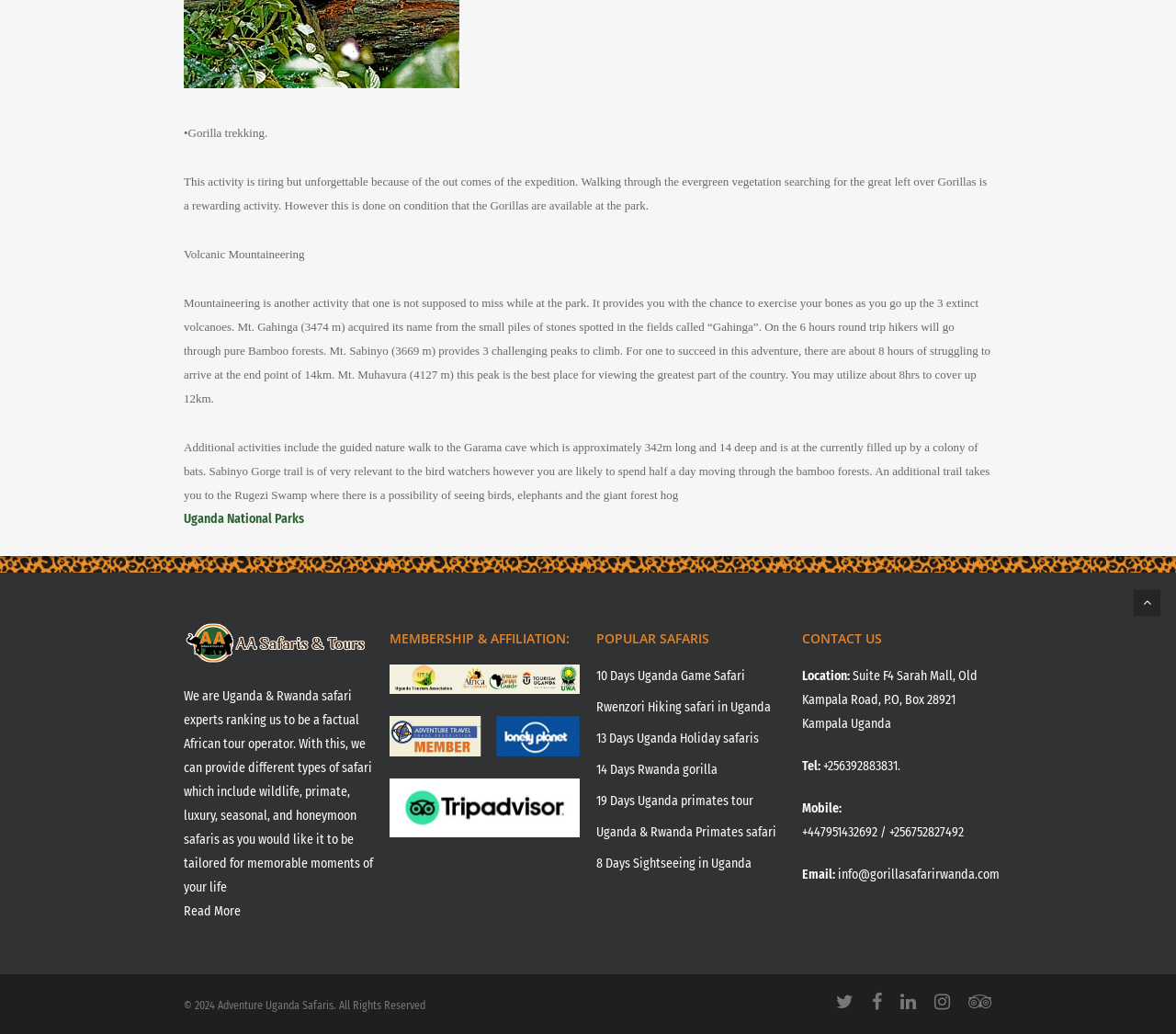Provide the bounding box for the UI element matching this description: "tripadvisor".

[0.823, 0.96, 0.844, 0.982]